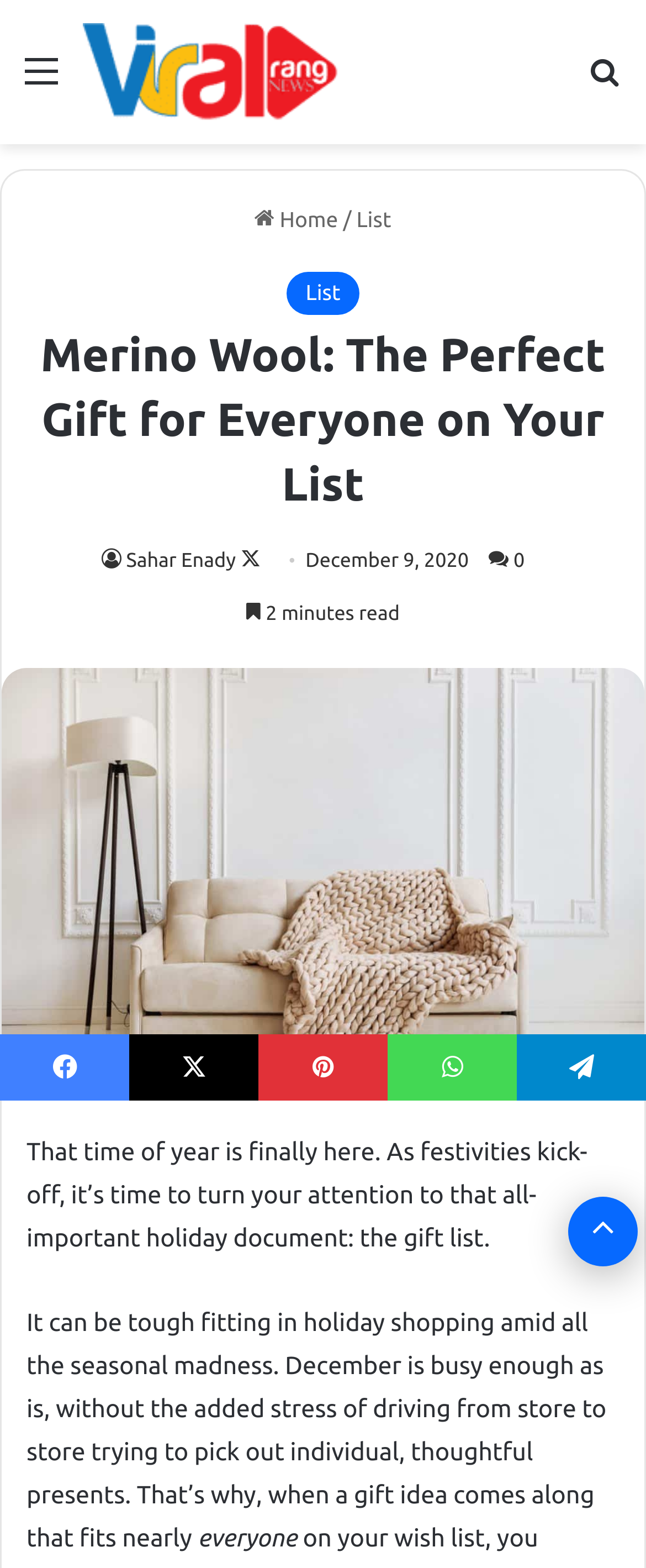Determine the bounding box coordinates for the HTML element described here: "title="Viral Rang"".

[0.128, 0.015, 0.538, 0.077]